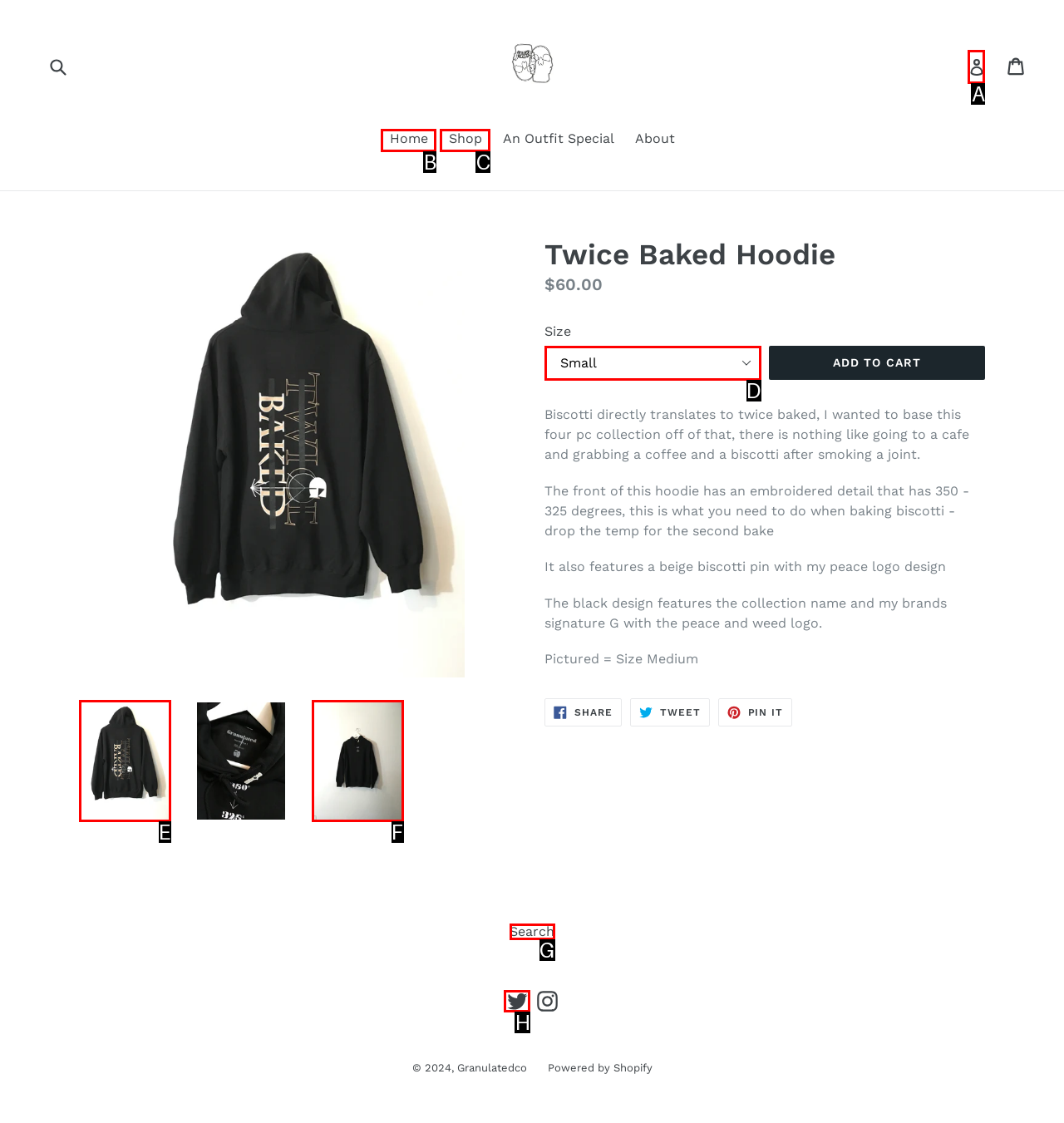From the given choices, determine which HTML element matches the description: Home. Reply with the appropriate letter.

B